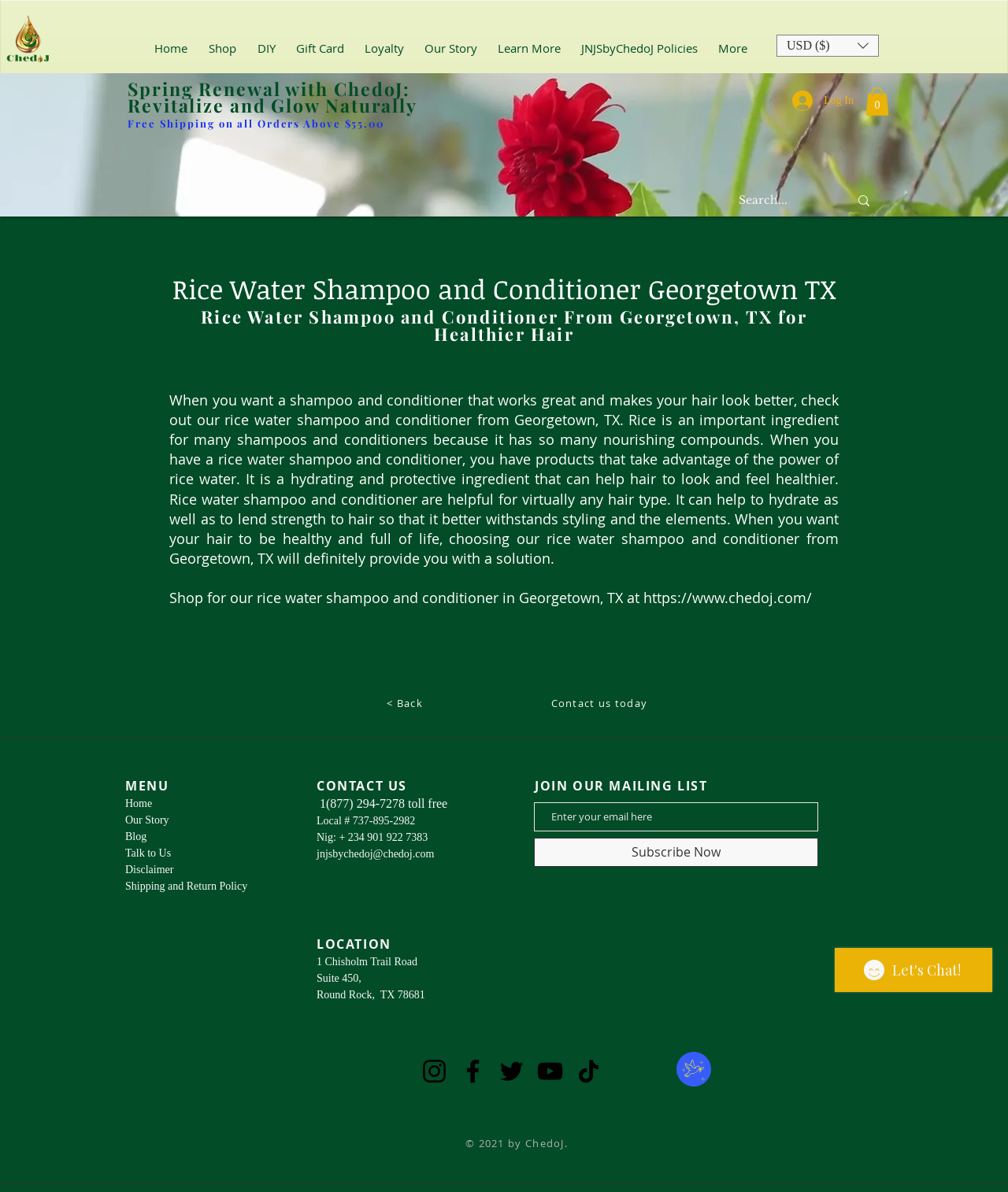Use a single word or phrase to answer the question: What is the company name?

ChedoJ